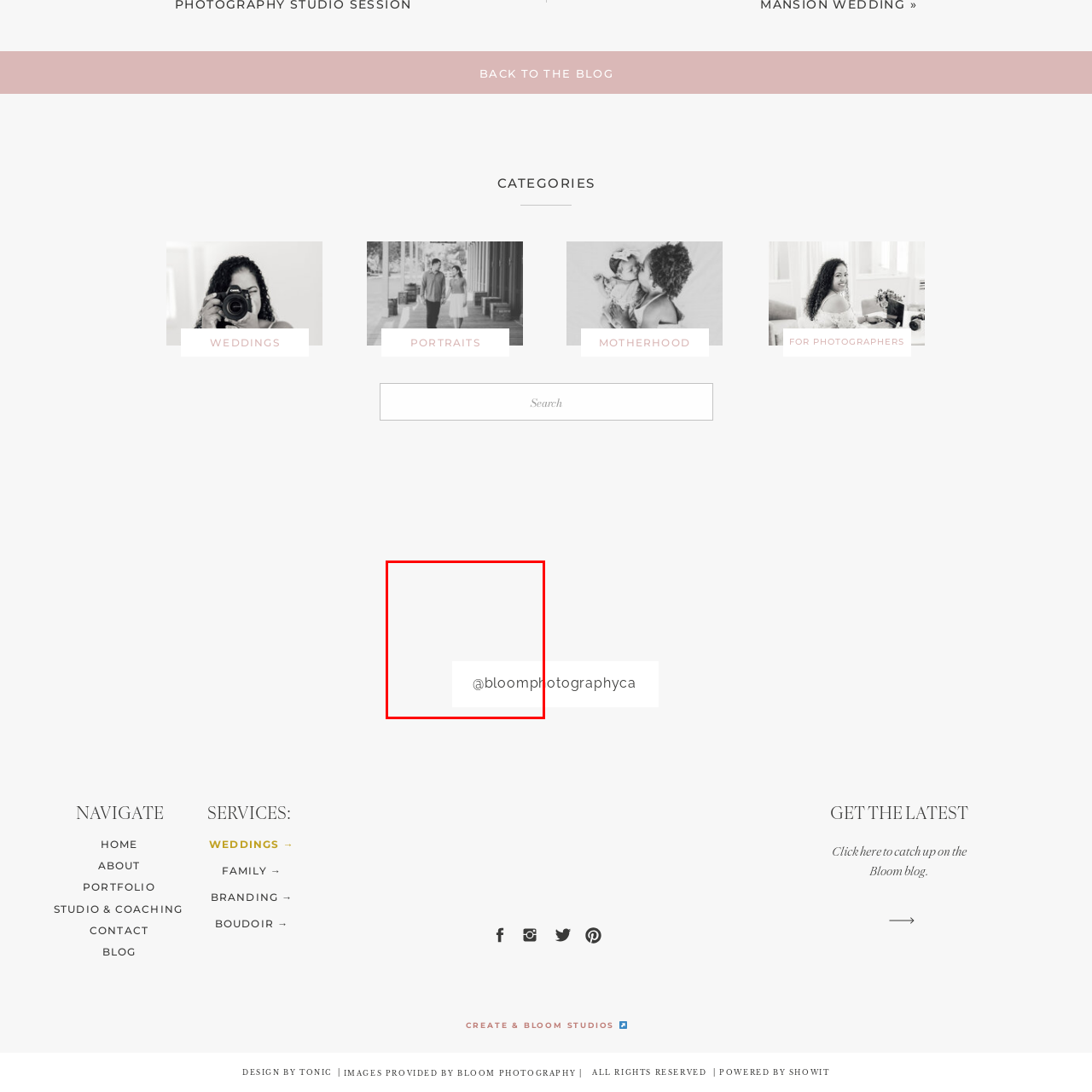What is the design style of the image?
Examine the image highlighted by the red bounding box and provide a thorough and detailed answer based on your observations.

The image has a simple and clean design, with a minimalistic background that enhances its modern aesthetic, which is often associated with professional photography studios.